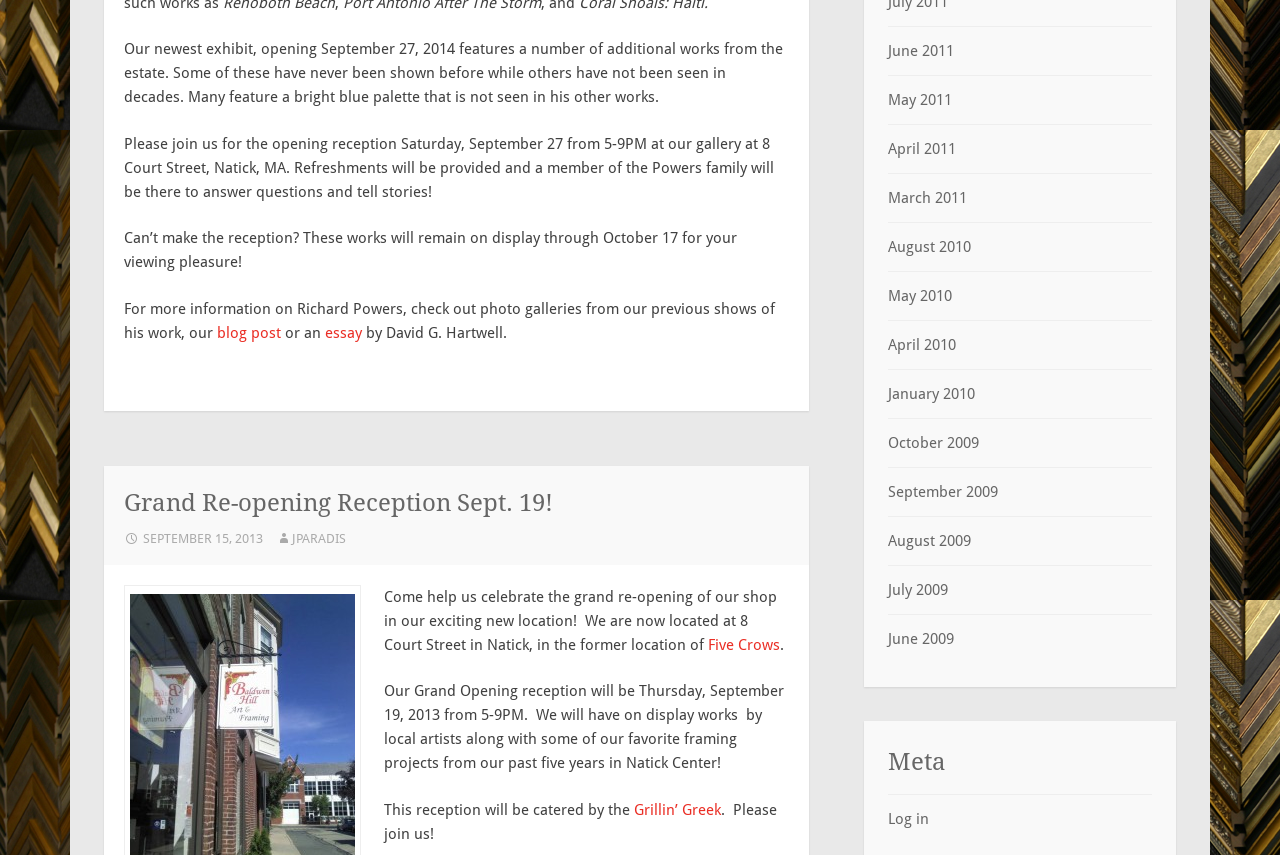Determine the bounding box coordinates for the area that should be clicked to carry out the following instruction: "View the essay by David G. Hartwell".

[0.254, 0.379, 0.283, 0.4]